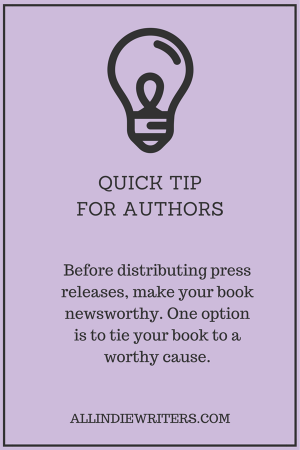Give a detailed explanation of what is happening in the image.

The image features a visually engaging design aimed at authors, showcasing a lightbulb icon at the top, symbolizing ideas and creativity. Below the icon, the title "QUICK TIP FOR AUTHORS" appears prominently, drawing attention to the core message. The tip suggests that before distributing press releases, authors should ensure their book is newsworthy, proposing the effective strategy of linking their publication to a worthy cause. This guidance emphasizes the importance of relevance and impact in promotional efforts. At the bottom of the image, the URL "ALLINDIEWRITERS.COM" provides a source for further information and resources, appealing to writers seeking to enhance their visibility and outreach in the literary world. The color palette, featuring soft purple, adds a welcoming and professional touch to the overall design.